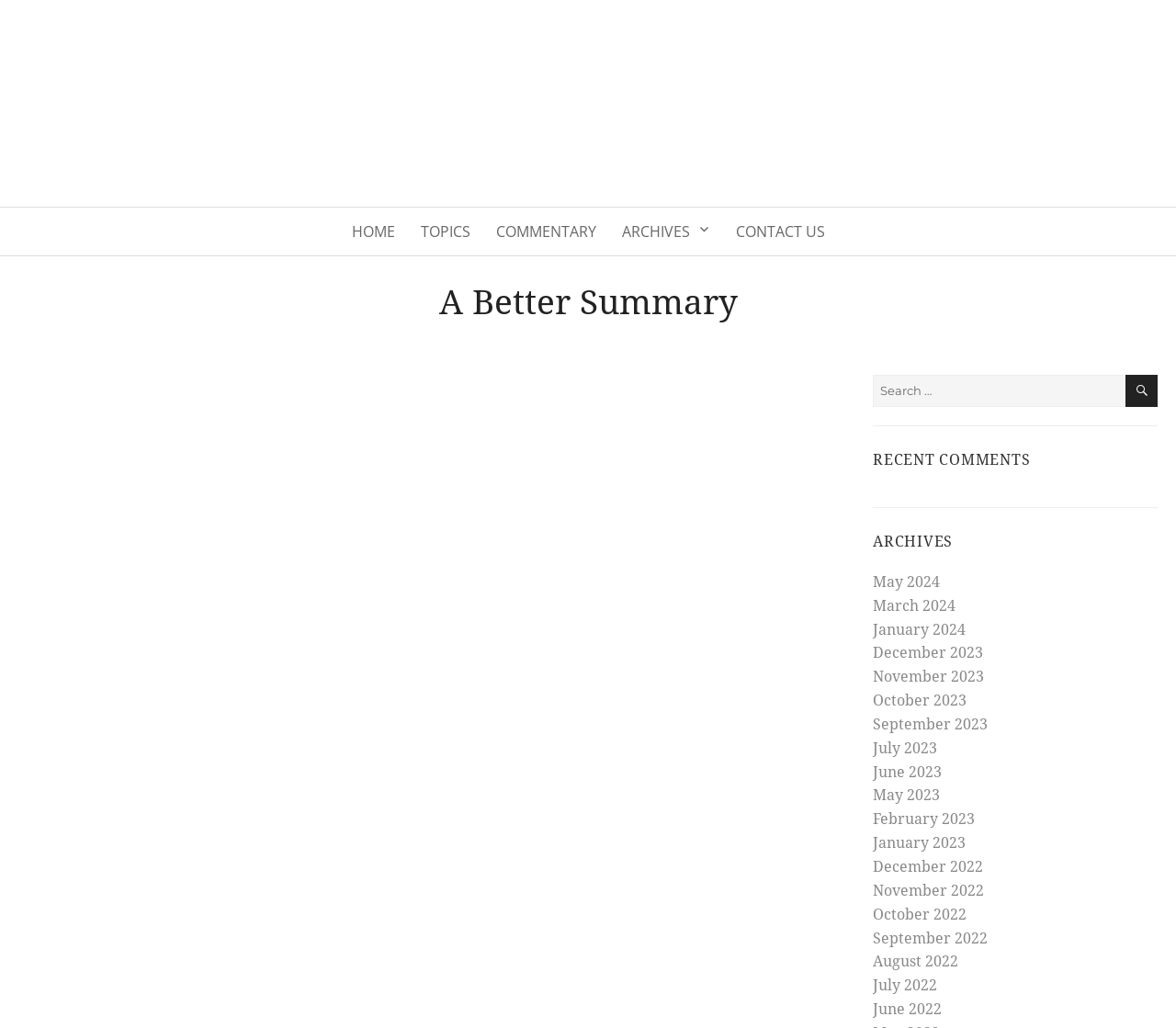What is the text of the first link on the webpage?
Using the visual information from the image, give a one-word or short-phrase answer.

Some alt text here